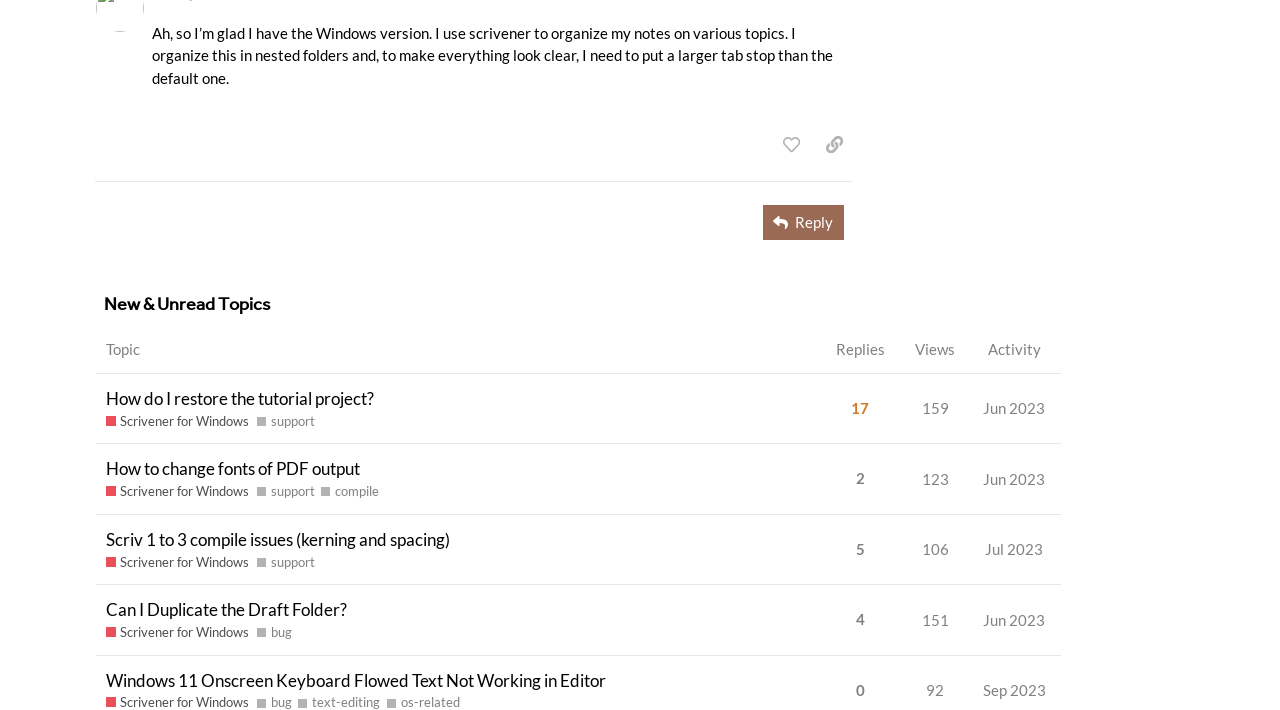Reply to the question with a single word or phrase:
How many replies does the second topic have?

2